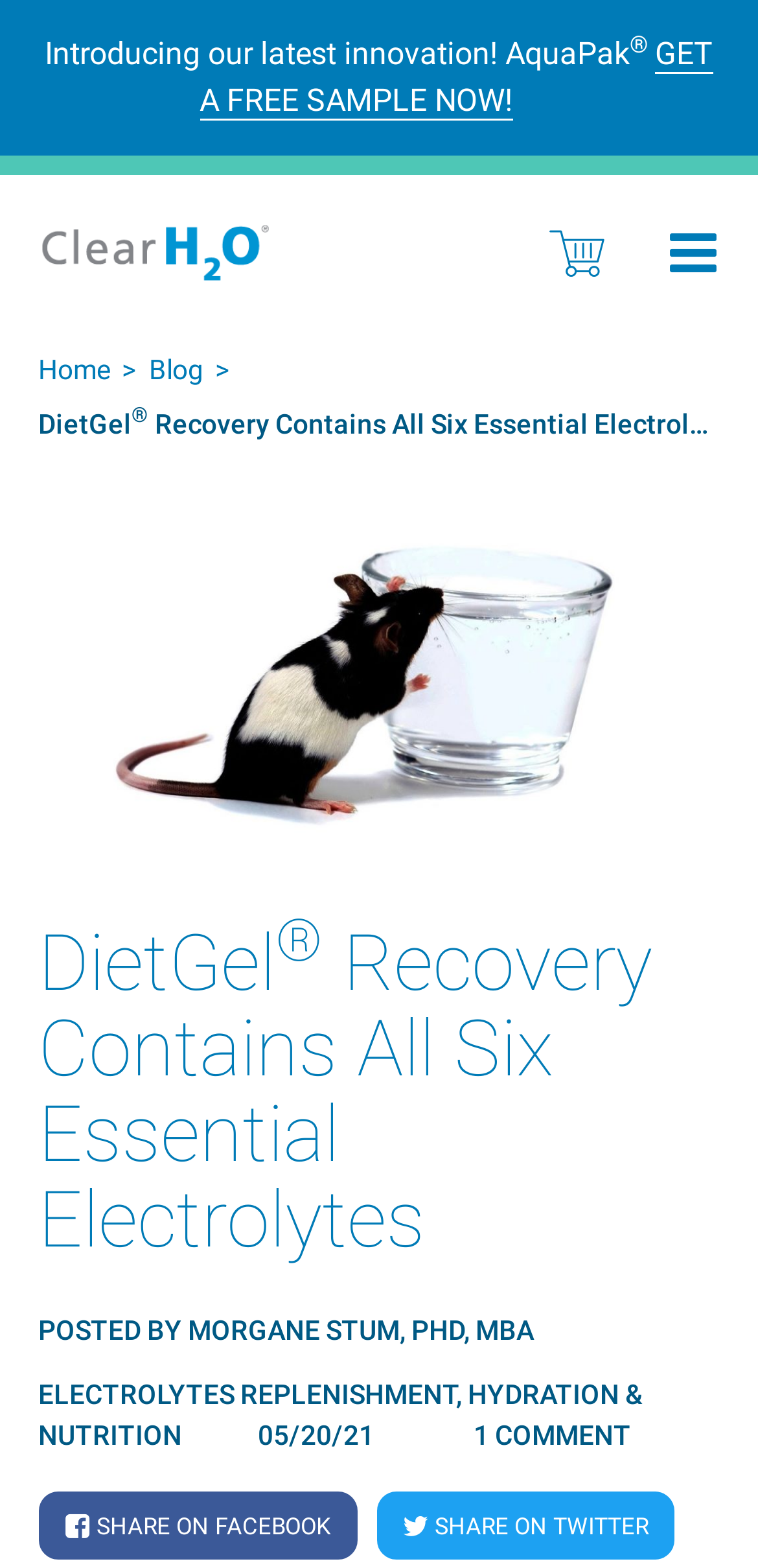Please indicate the bounding box coordinates for the clickable area to complete the following task: "Toggle menu". The coordinates should be specified as four float numbers between 0 and 1, i.e., [left, top, right, bottom].

[0.858, 0.134, 0.97, 0.188]